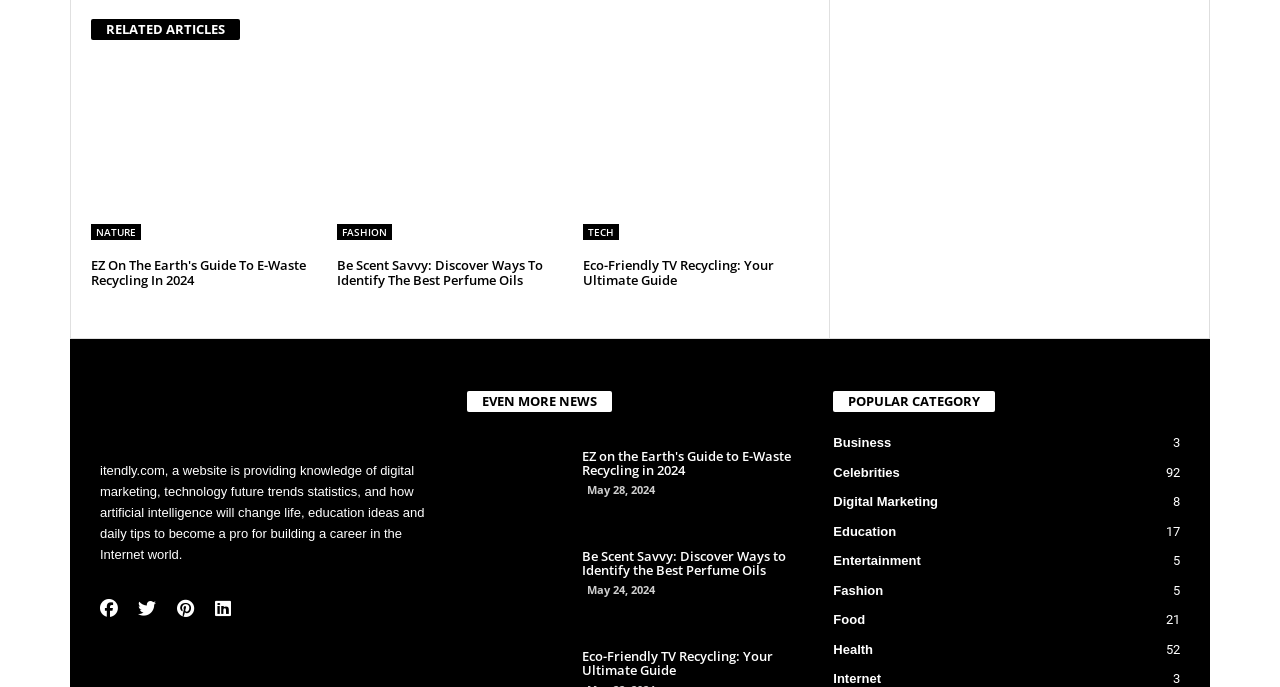What is the category of the article 'Be Scent Savvy: Discover Ways to Identify the Best Perfume Oils'?
Answer briefly with a single word or phrase based on the image.

FASHION